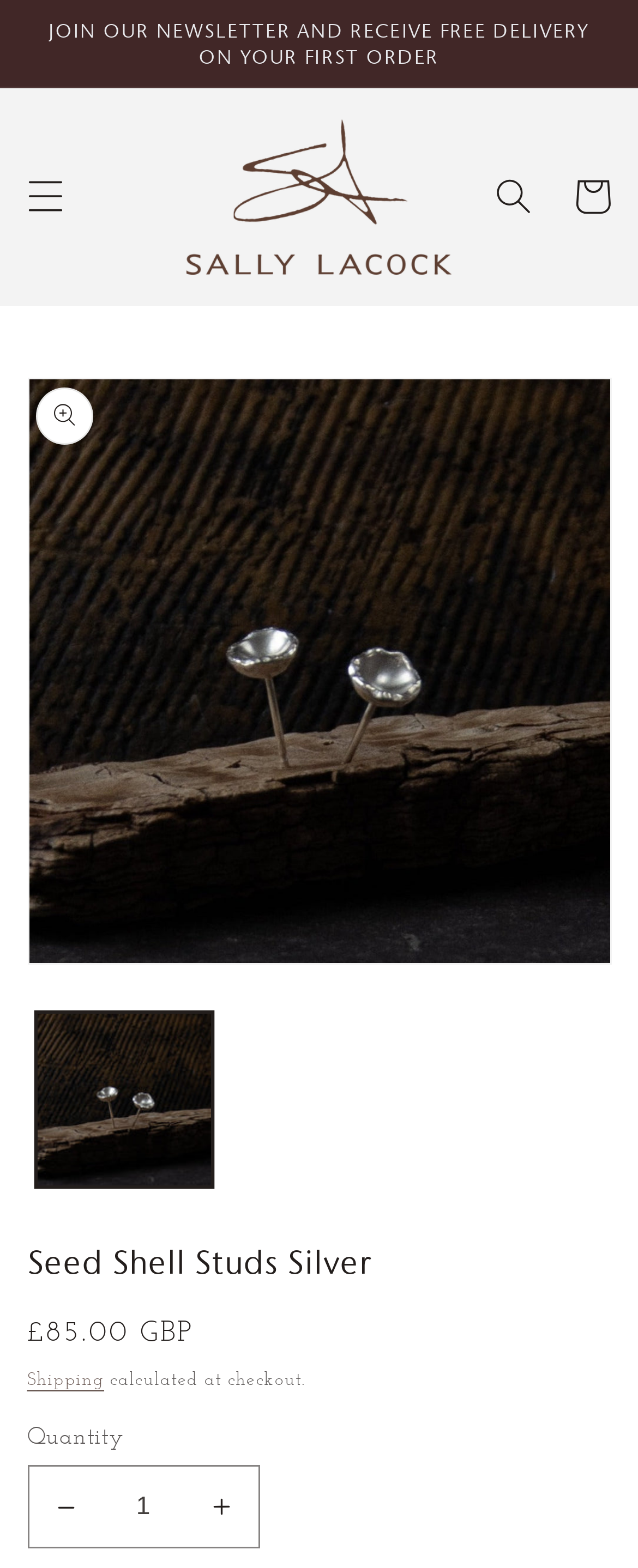Indicate the bounding box coordinates of the element that must be clicked to execute the instruction: "Open the menu". The coordinates should be given as four float numbers between 0 and 1, i.e., [left, top, right, bottom].

[0.008, 0.1, 0.133, 0.151]